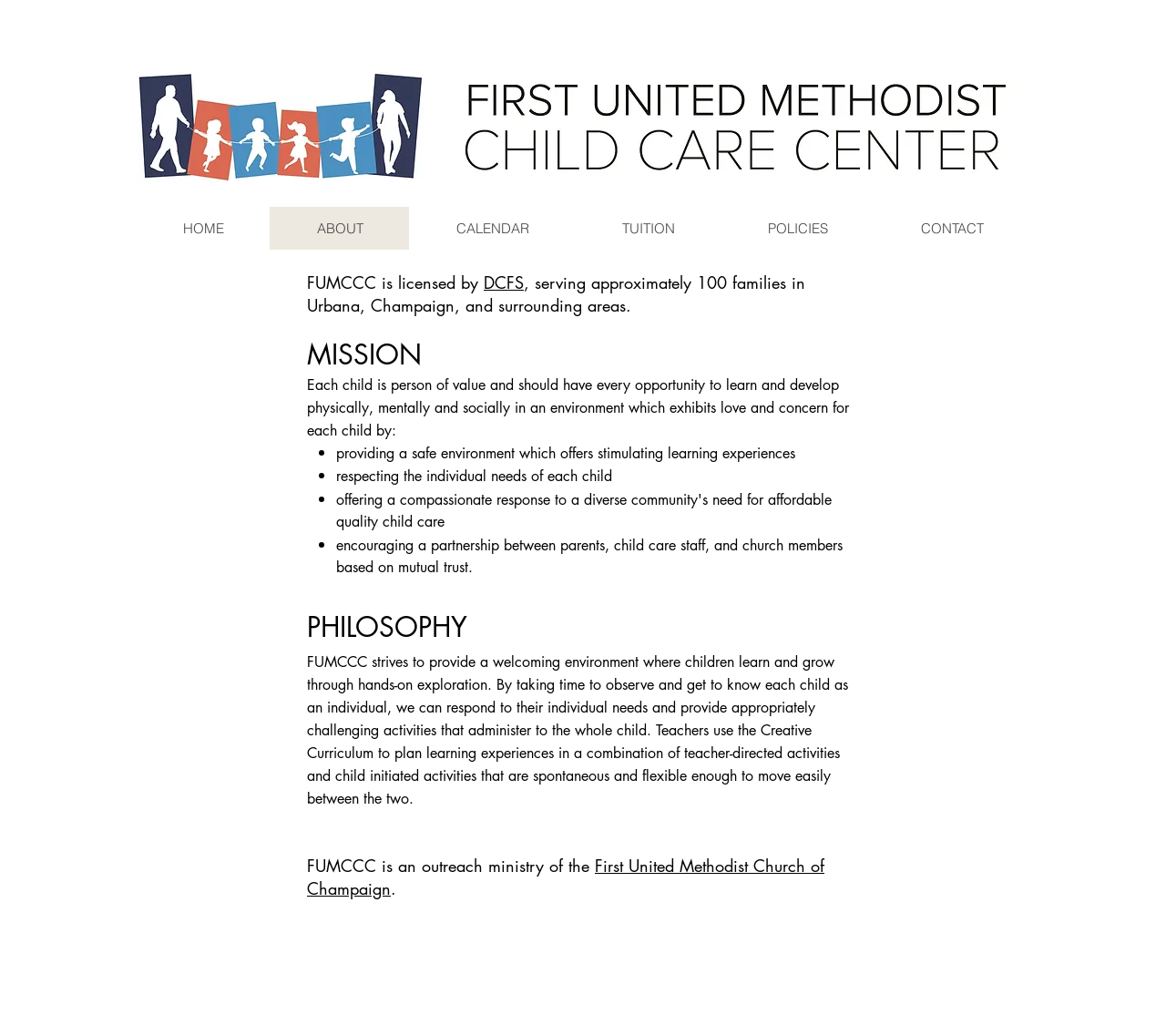How many families does FUMCCC serve?
Craft a detailed and extensive response to the question.

The number of families served by FUMCCC can be found in the text 'FUMCCC is licensed by DCFS, serving approximately 100 families in Urbana, Champaign, and surrounding areas.' which provides this information.